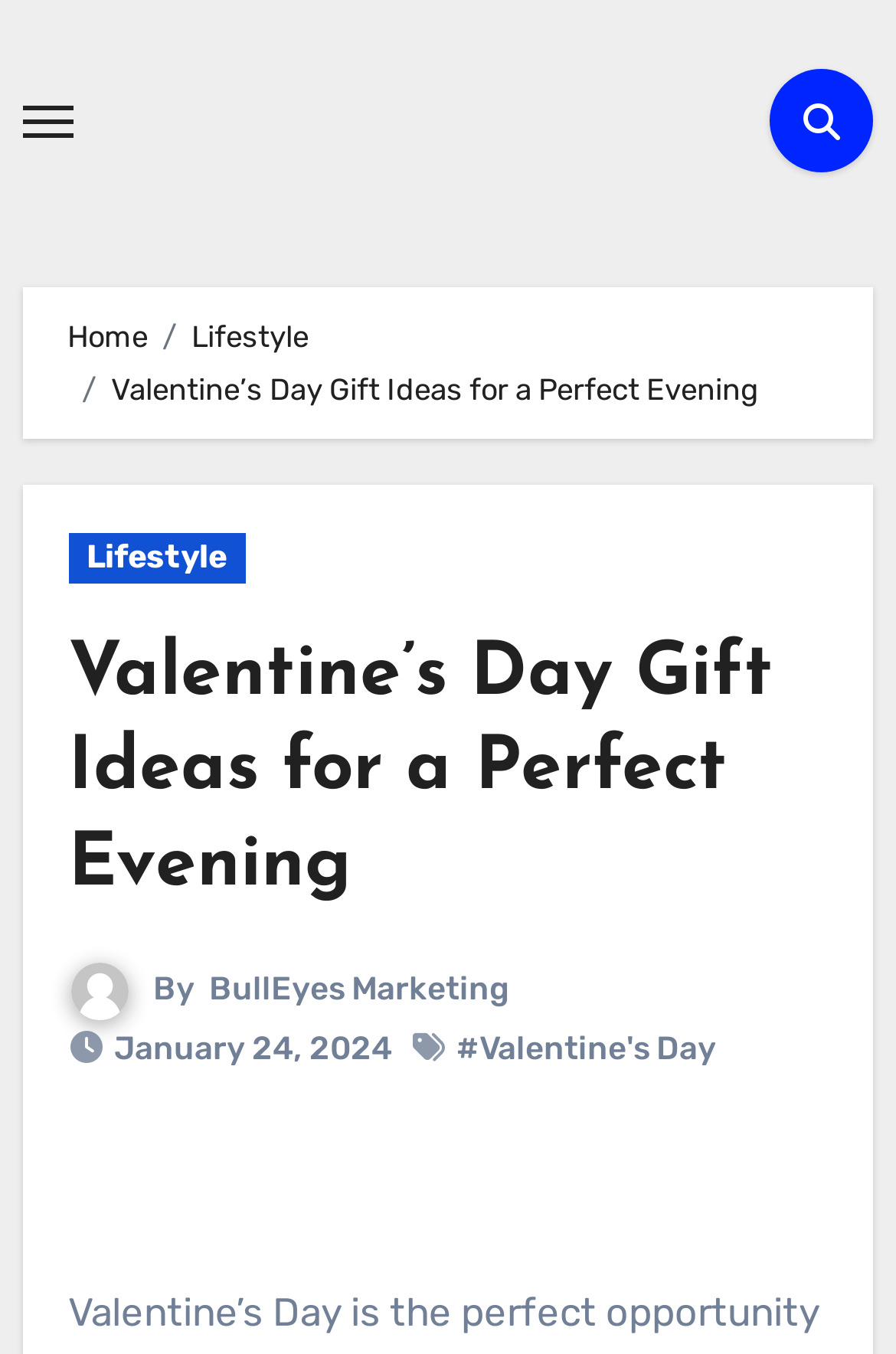Is there a navigation menu on the webpage?
Based on the screenshot, respond with a single word or phrase.

Yes